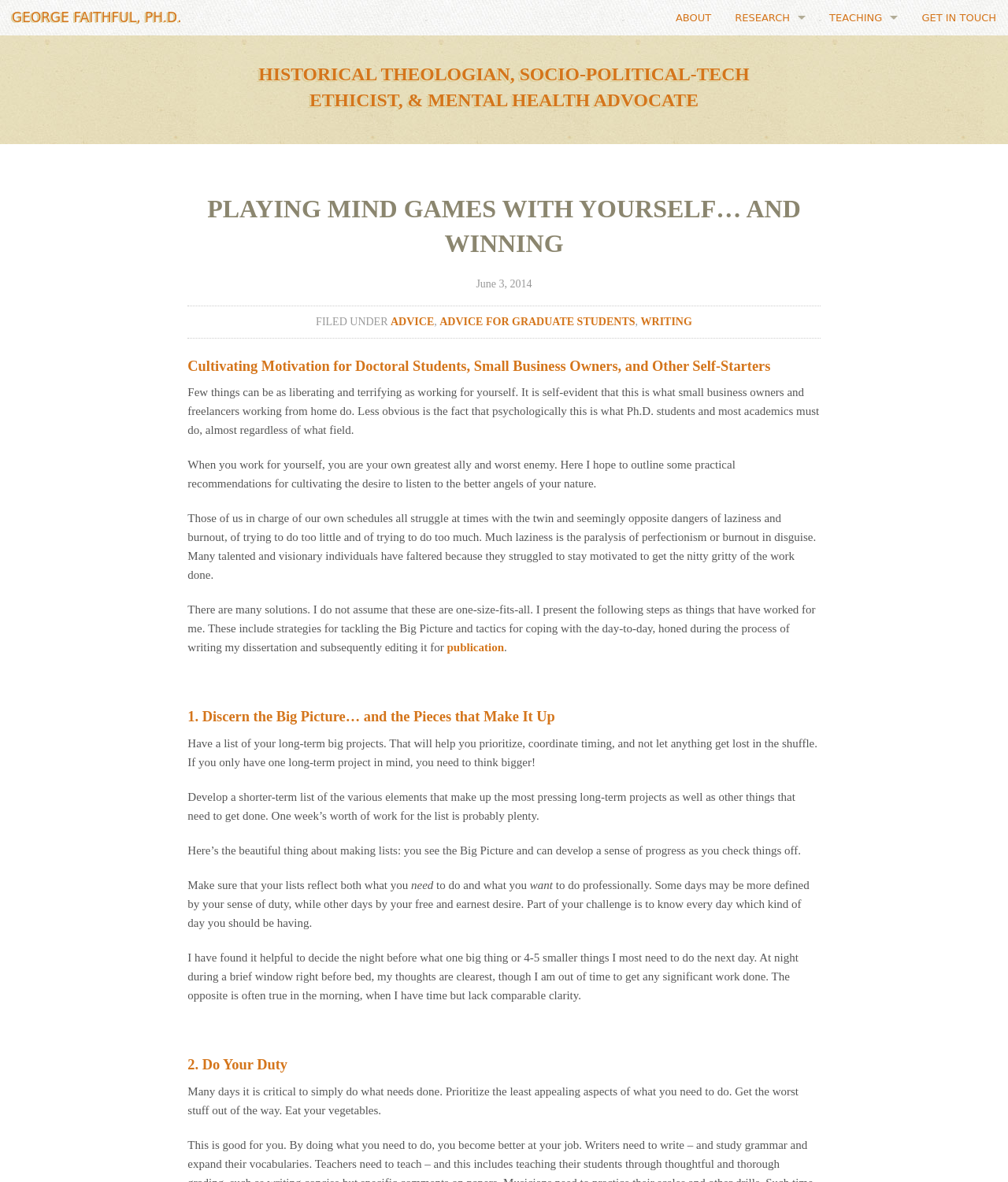Find the bounding box coordinates of the area that needs to be clicked in order to achieve the following instruction: "Click on the 'ABOUT' link". The coordinates should be specified as four float numbers between 0 and 1, i.e., [left, top, right, bottom].

[0.659, 0.0, 0.717, 0.03]